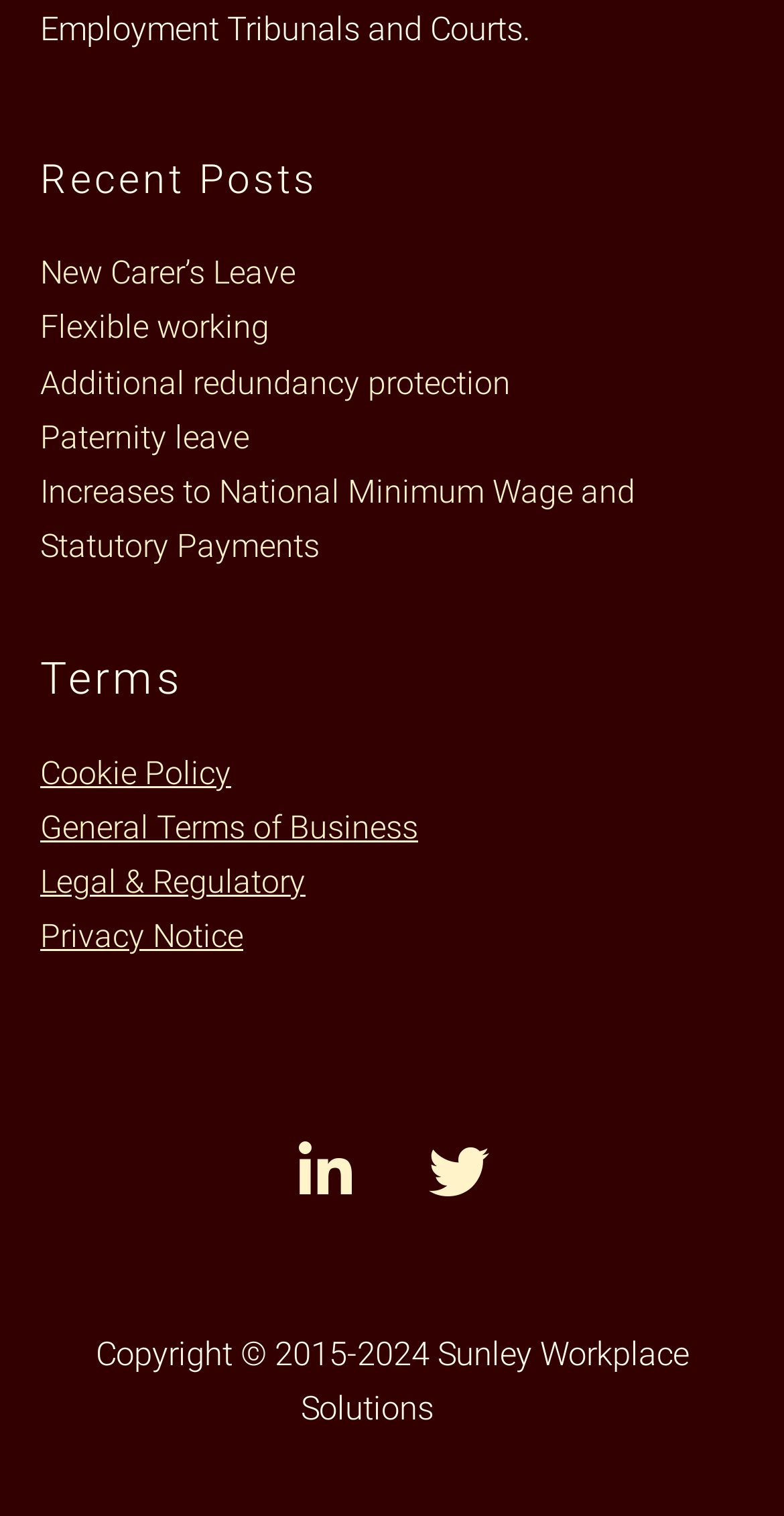How many headings are on the page?
Analyze the image and provide a thorough answer to the question.

I identified two headings on the page, which are 'Recent Posts' and 'Terms'.